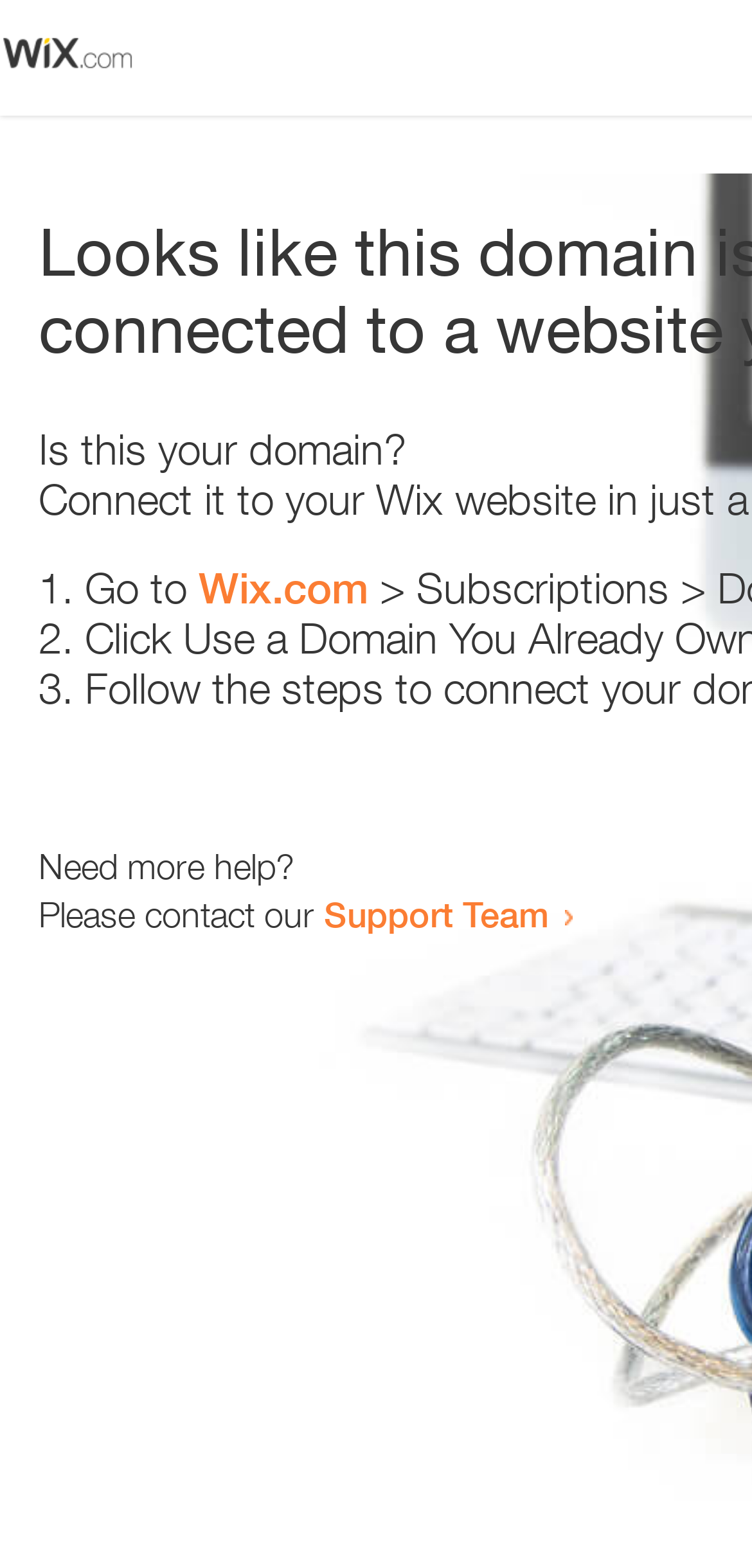How many list markers are present?
Please look at the screenshot and answer using one word or phrase.

3